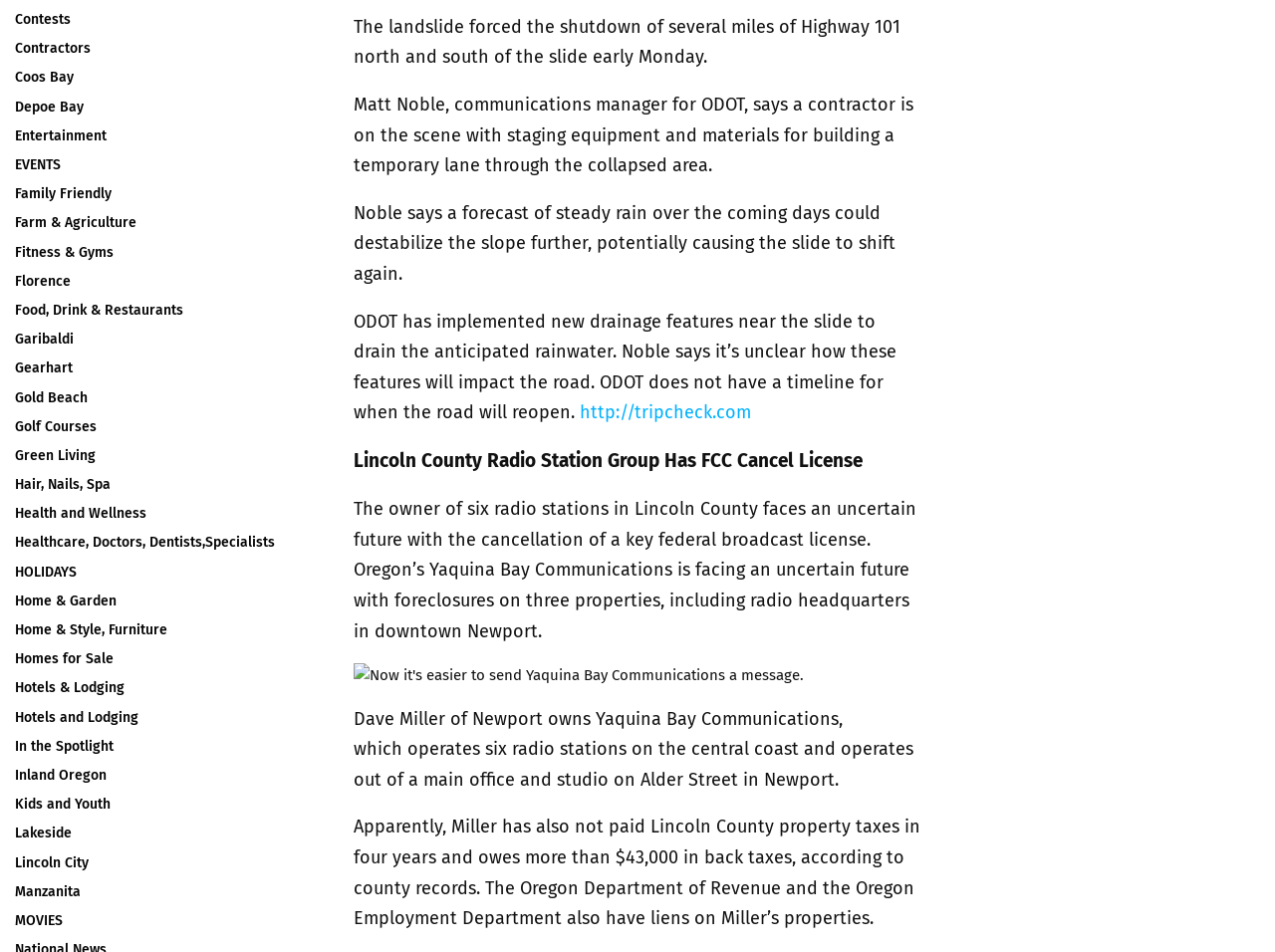What is the name of the owner of Yaquina Bay Communications?
Please describe in detail the information shown in the image to answer the question.

The StaticText element with ID 1344 mentions that Dave Miller of Newport owns Yaquina Bay Communications.